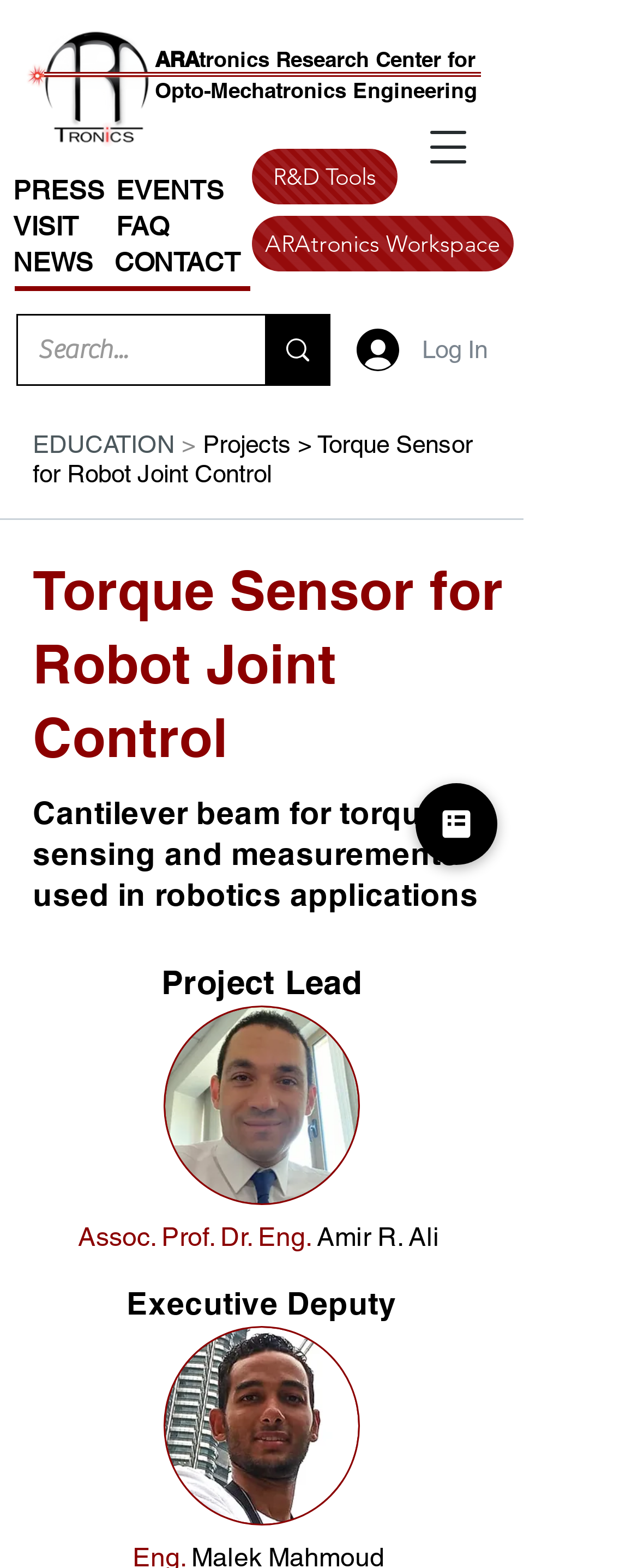Respond with a single word or phrase to the following question:
What is the name of the executive deputy?

Not mentioned